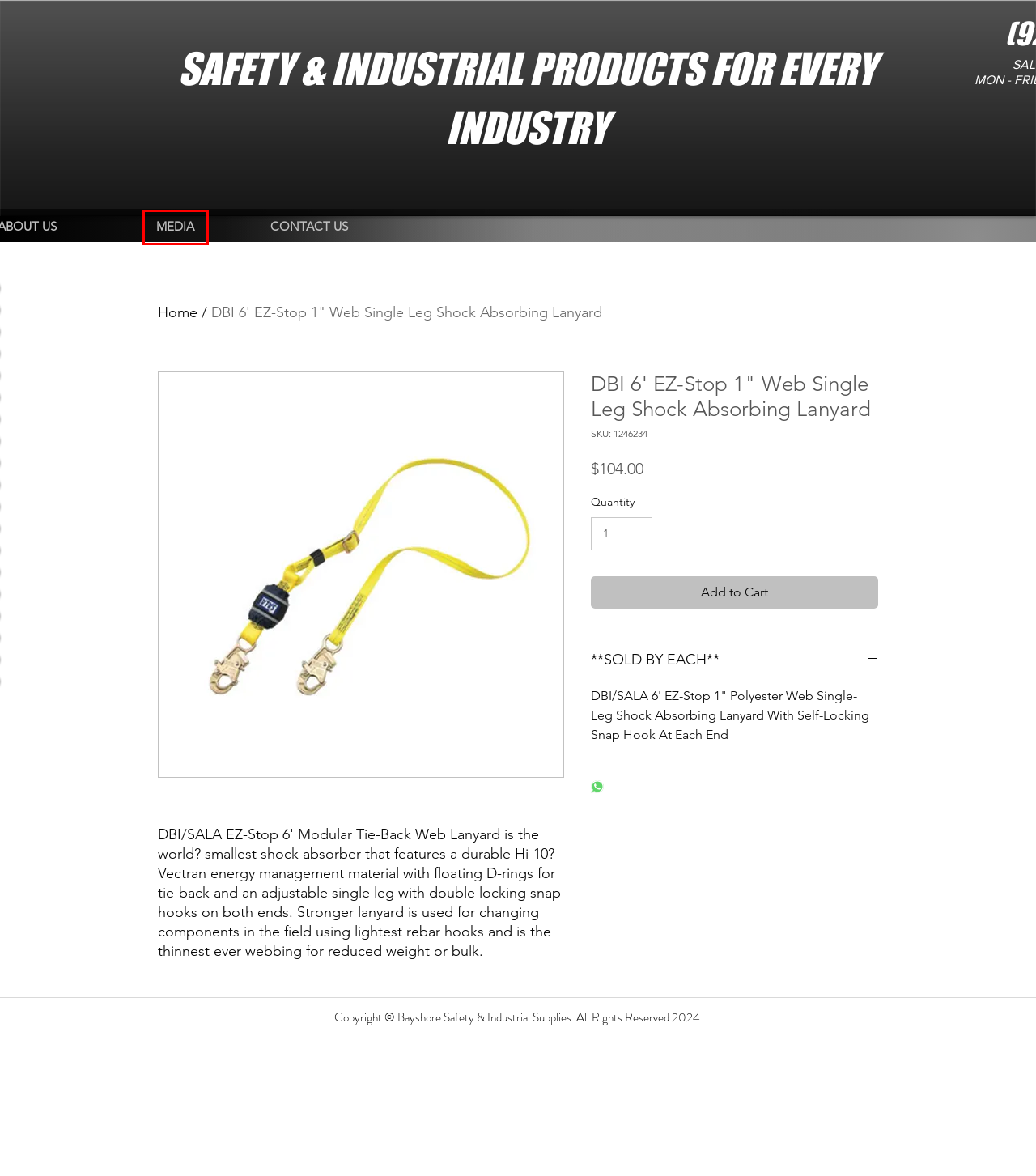Check out the screenshot of a webpage with a red rectangle bounding box. Select the best fitting webpage description that aligns with the new webpage after clicking the element inside the bounding box. Here are the candidates:
A. HEARING PROTECTION | Bayshore Safety & Industrial Supplies | Pittsburg
B. HEAT STRESS | Bayshore Safety & Industrial Supplies | Pittsburg
C. Commercial Safety Wear | Bayshore Safety & Industrial | Pittsburg
D. OUR SERVICES | Bayshore Safety & Industrial Supplies | Pittsburg
E. HEAD / FACE PROTECTION | Bayshore Safety & Industrial Supplies | CA
F. HAND PROTECTION | Bayshore Safety & Industrial Supplies | Pittsburg
G. SITE PROTECTION | Bayshore Safety & Industrial Supplies | Pittsburg
H. CONTACT US | Bayshore Safety & Industrial Supplies | Pittsburg

D